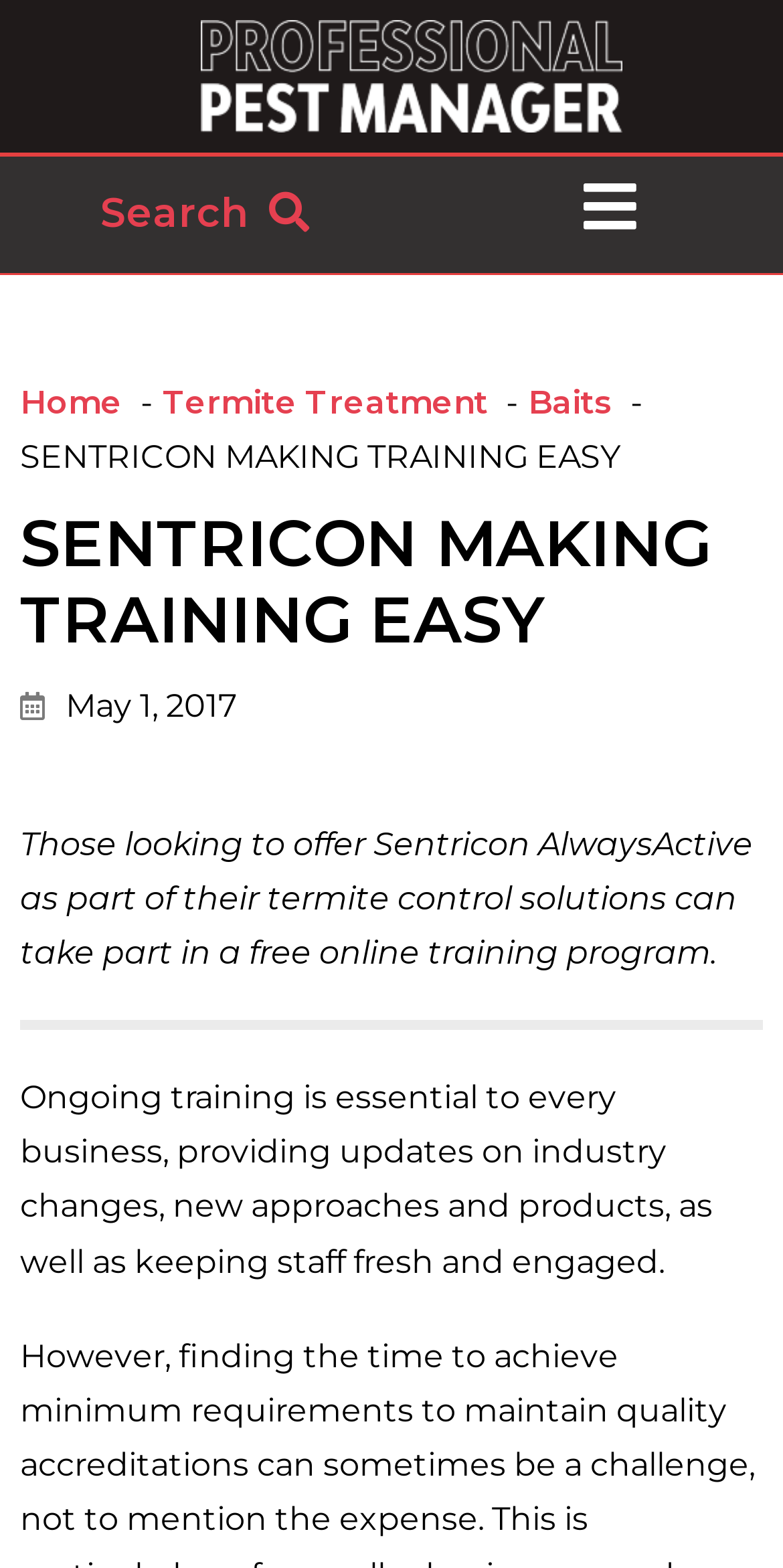Can you give a comprehensive explanation to the question given the content of the image?
What is the purpose of the free online training program?

Based on the webpage content, the free online training program is for those who want to offer Sentricon AlwaysActive as part of their termite control solutions. This implies that the program is intended to educate professionals on how to effectively use Sentricon AlwaysActive for termite control.